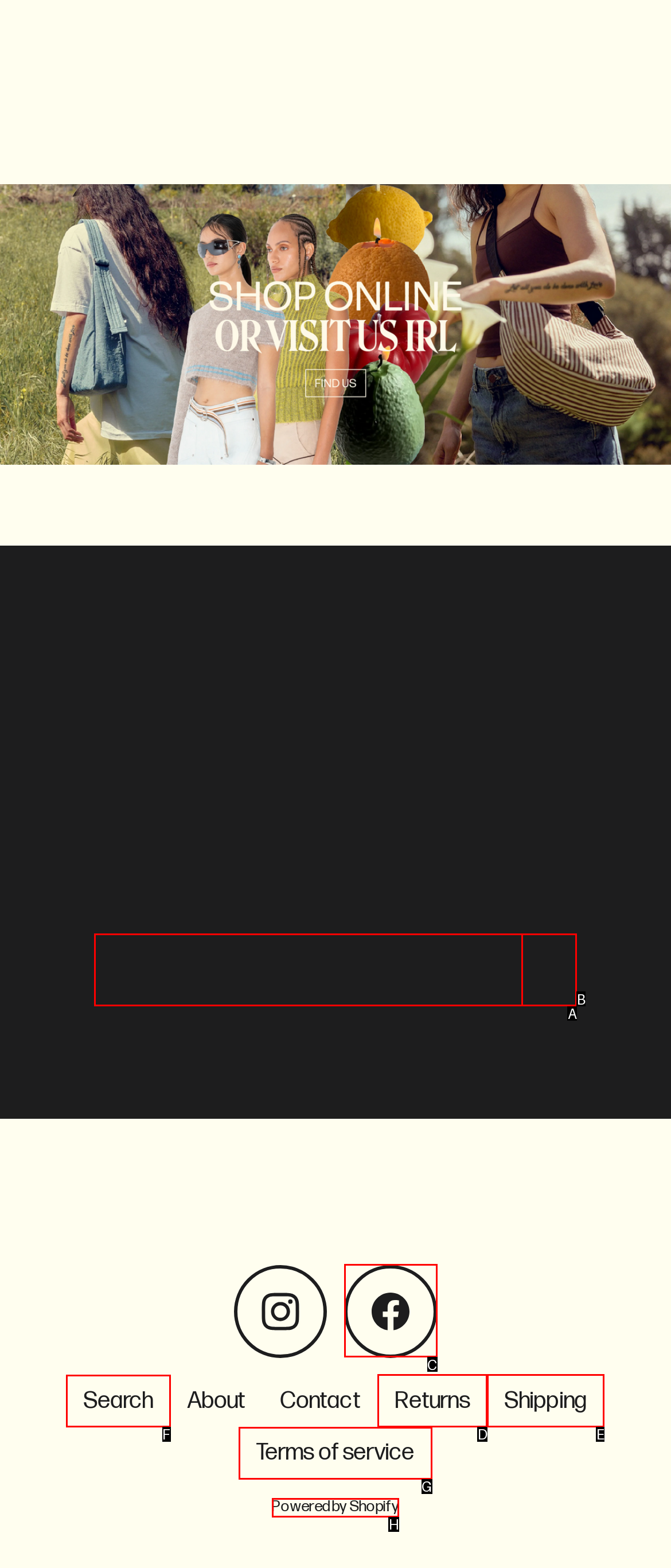From the options shown in the screenshot, tell me which lettered element I need to click to complete the task: Search the website.

F